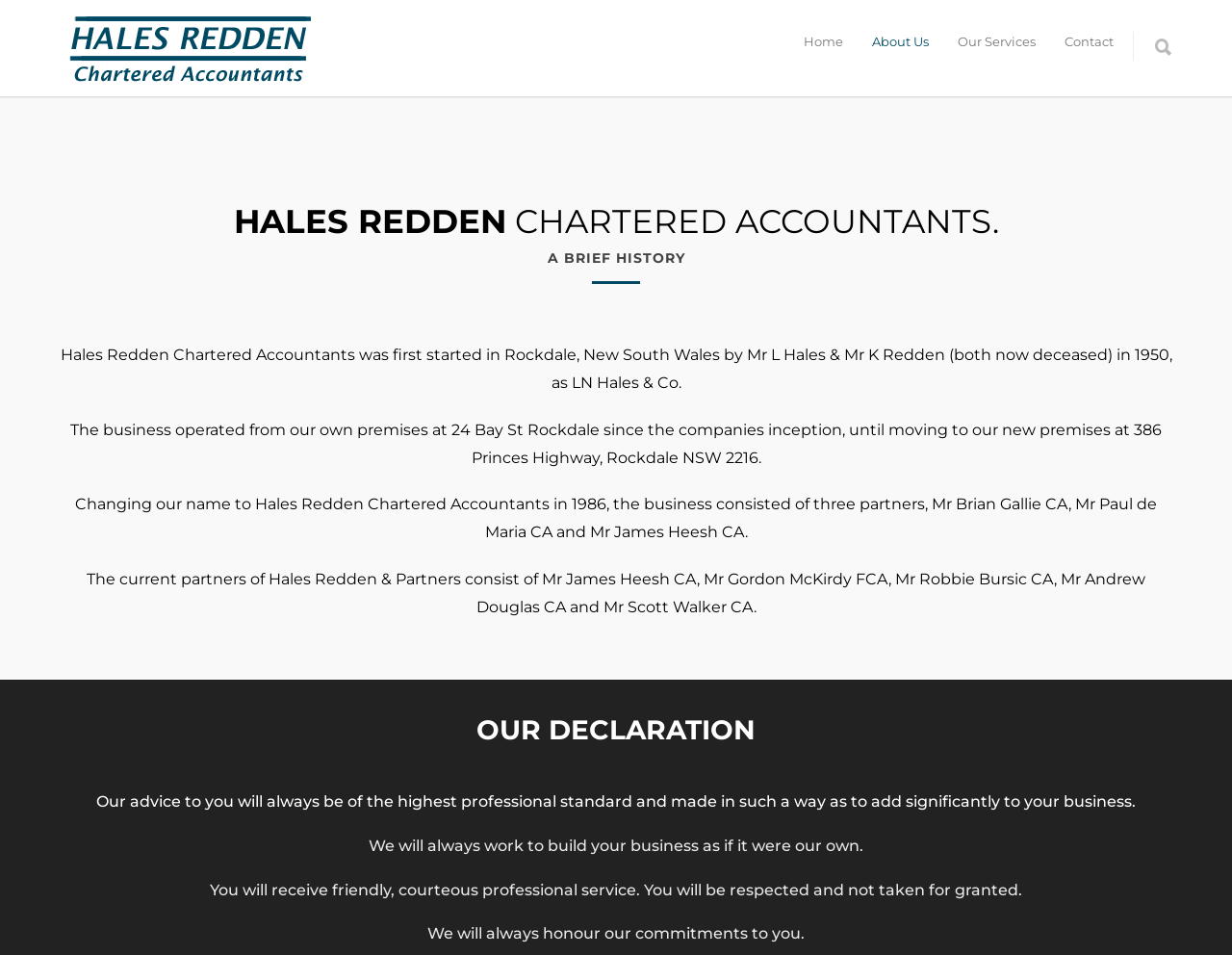Please answer the following question using a single word or phrase: 
What is the name of the chartered accountants firm?

Hales Redden